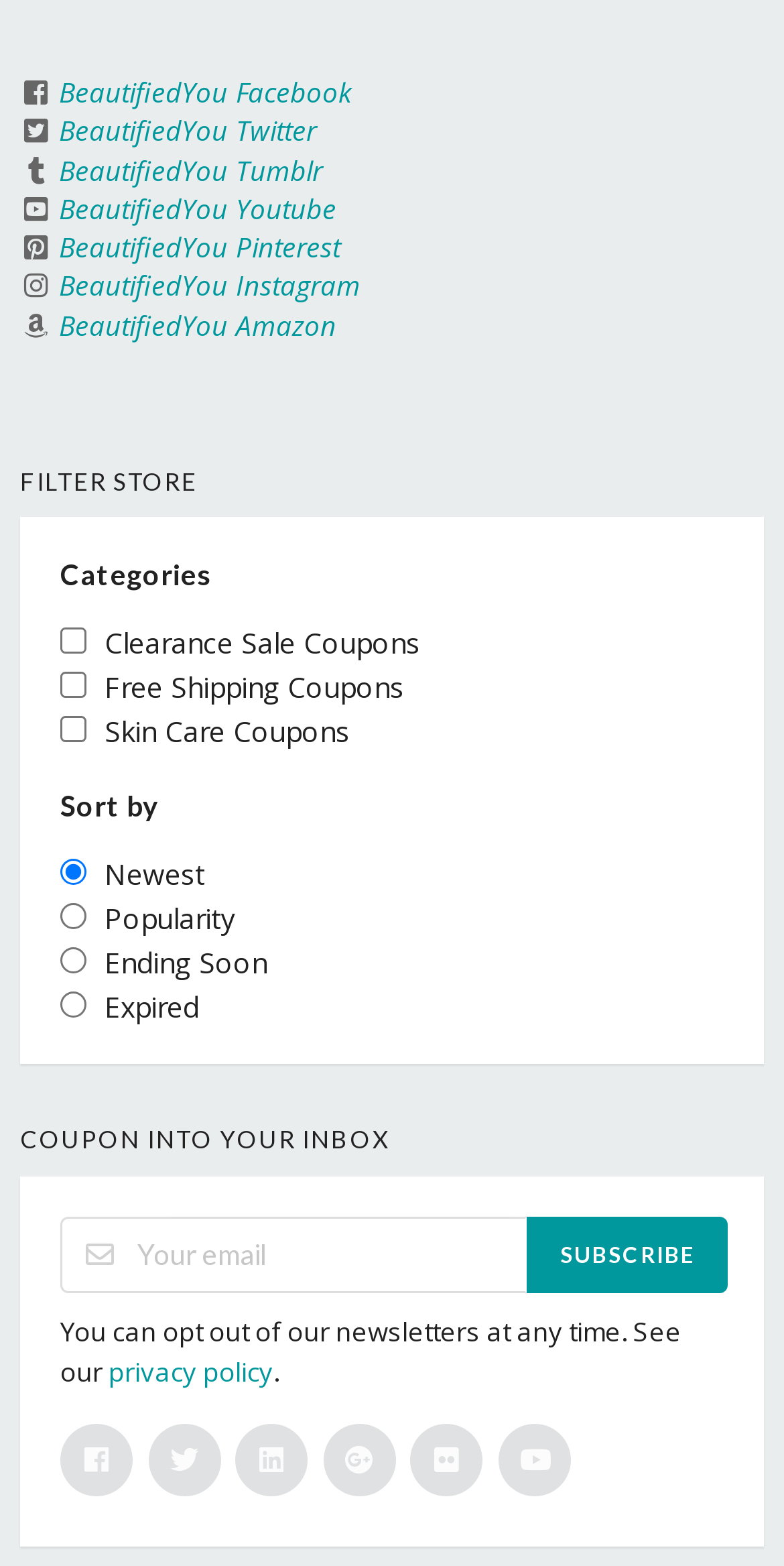How many coupon categories are available?
Based on the screenshot, answer the question with a single word or phrase.

3